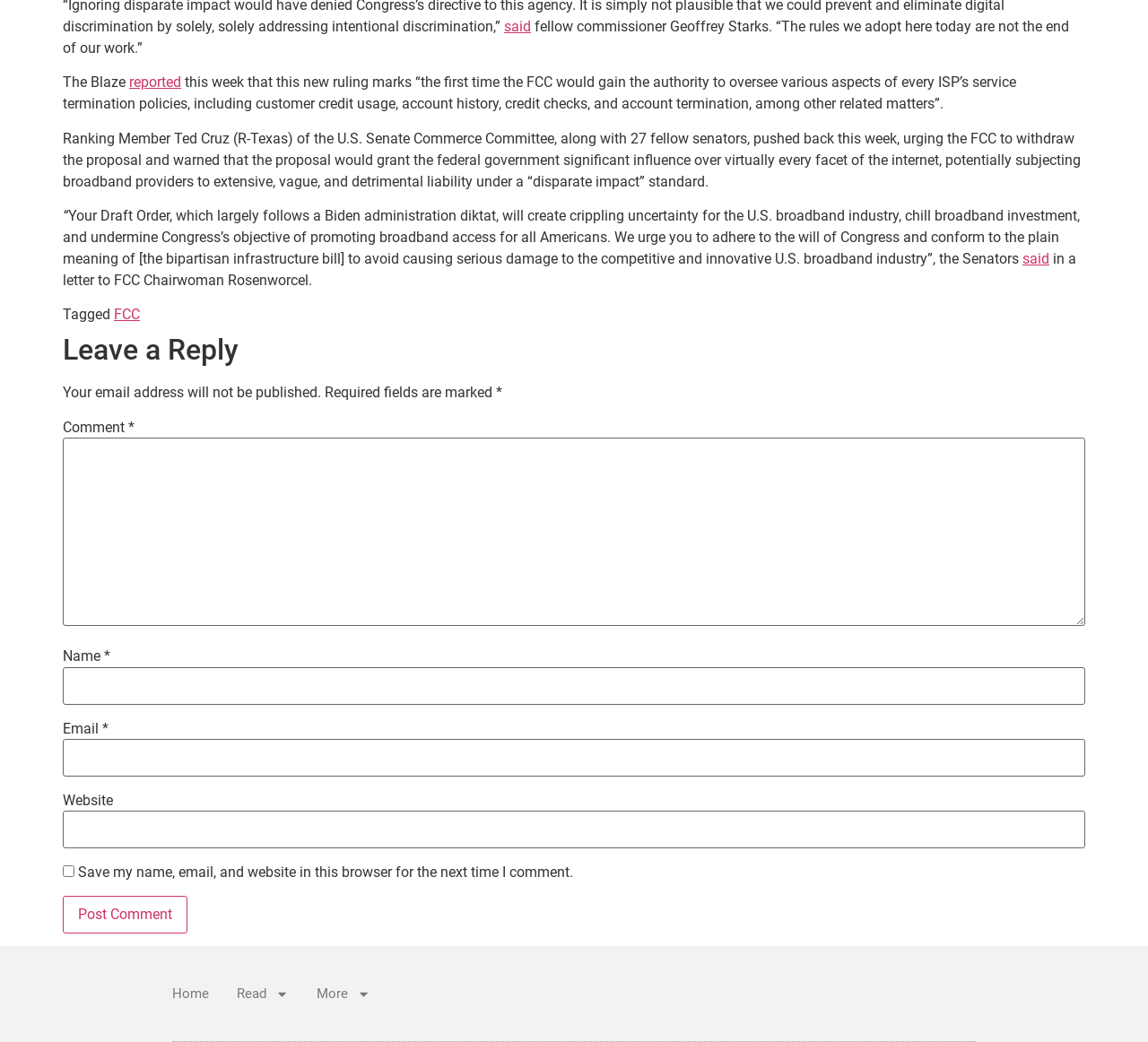Refer to the element description parent_node: Name * name="author" and identify the corresponding bounding box in the screenshot. Format the coordinates as (top-left x, top-left y, bottom-right x, bottom-right y) with values in the range of 0 to 1.

[0.055, 0.64, 0.945, 0.676]